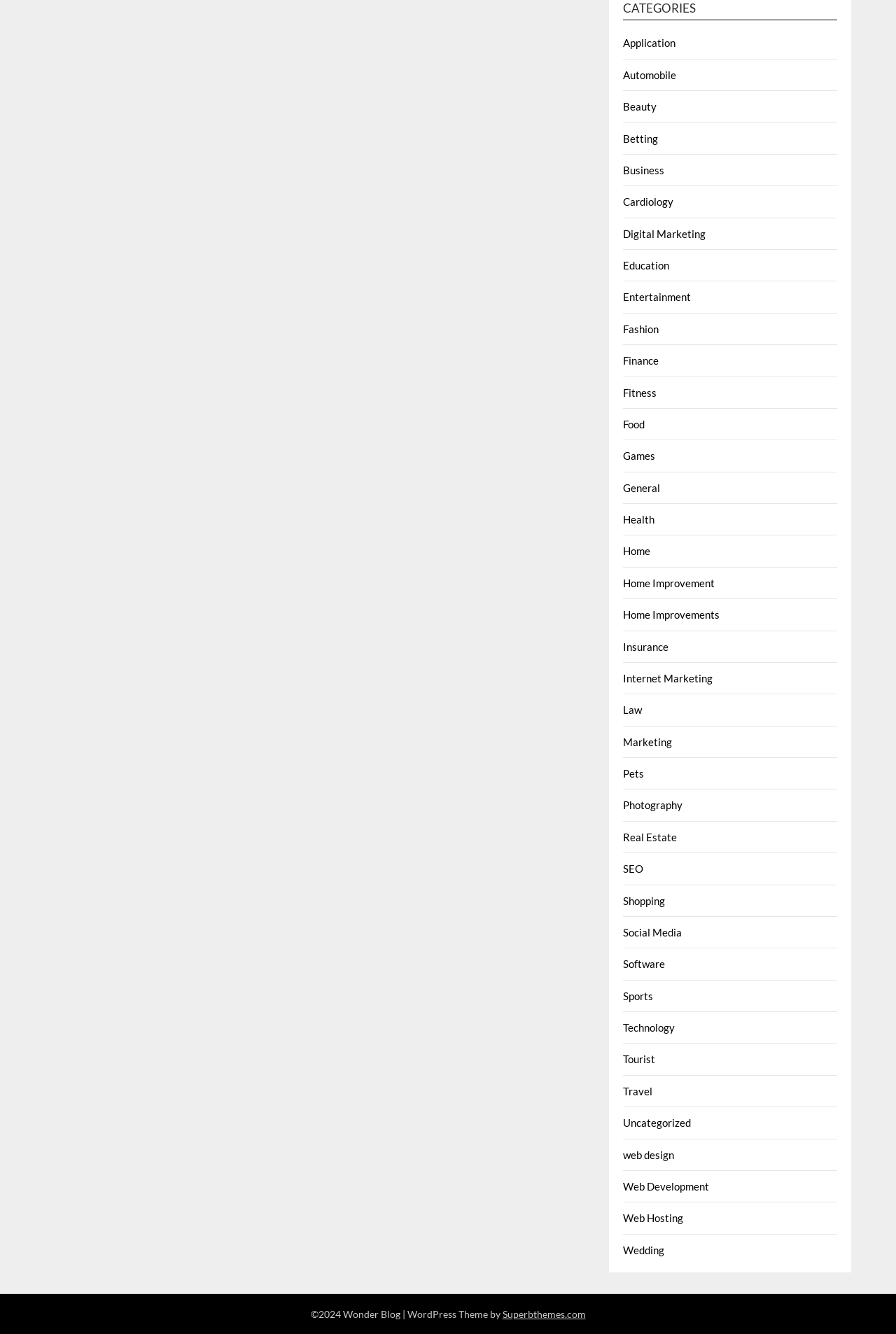Please respond in a single word or phrase: 
What is the copyright year of the webpage?

2024